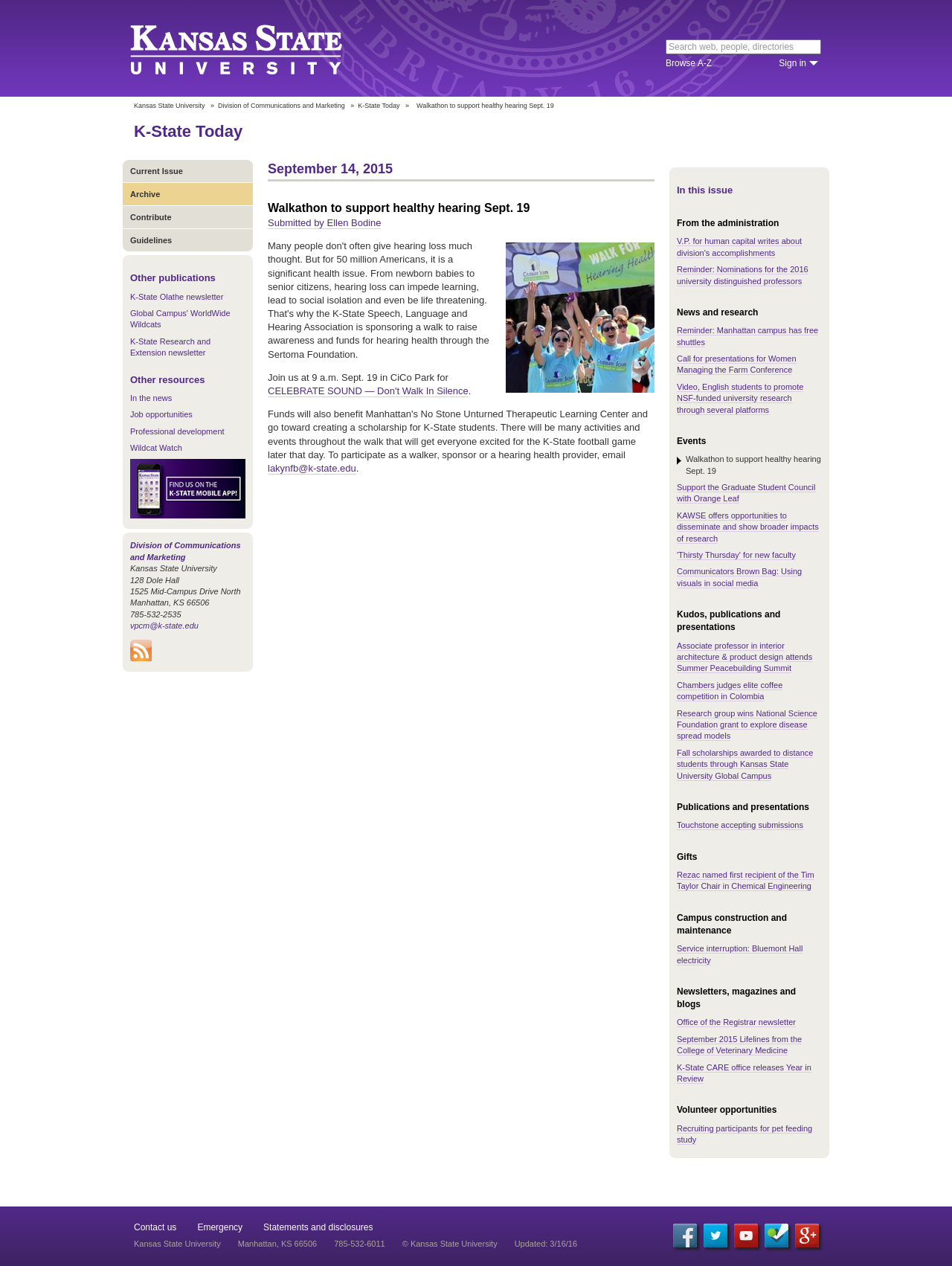Find the bounding box coordinates of the element I should click to carry out the following instruction: "Contact us".

[0.141, 0.966, 0.185, 0.974]